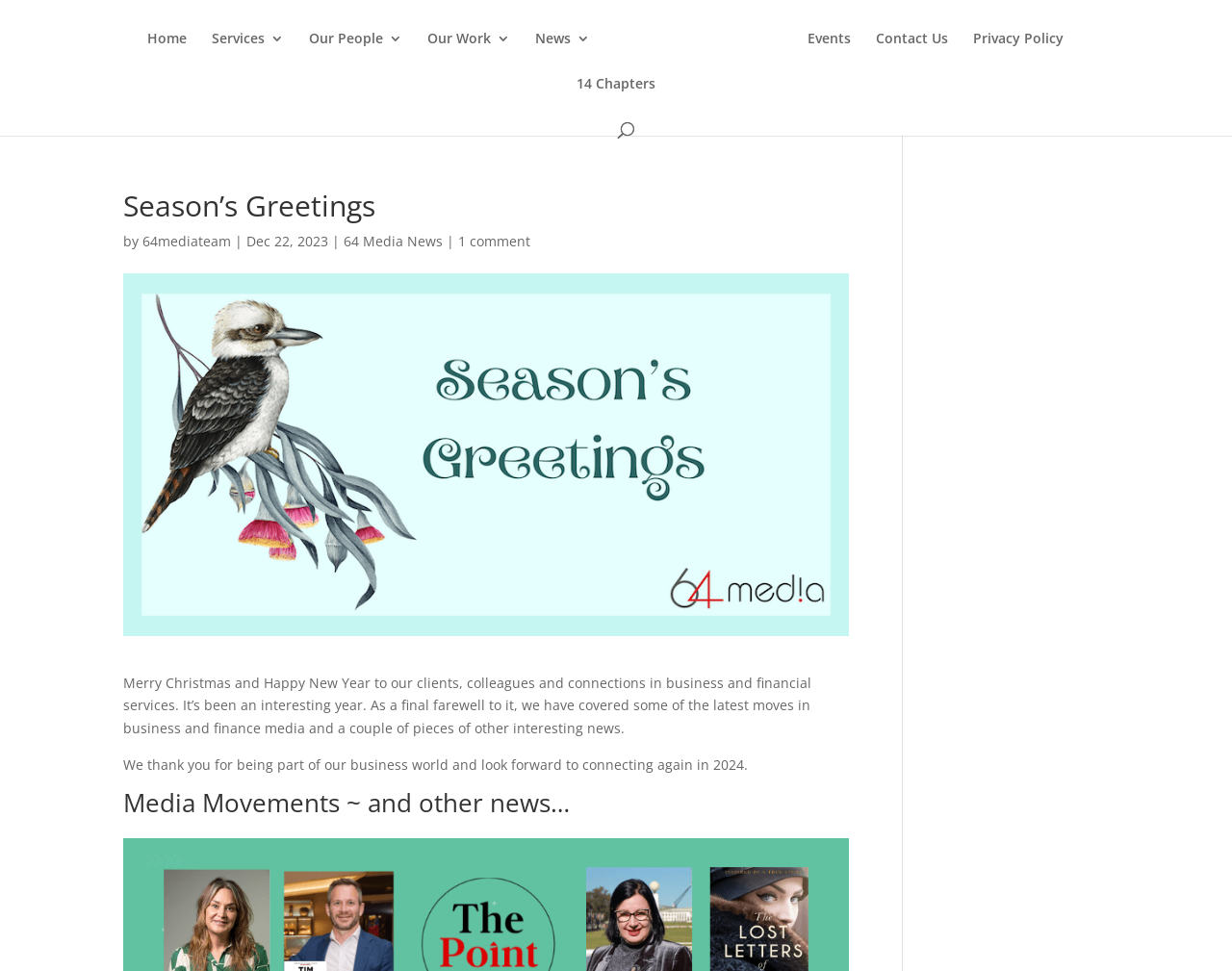Determine the bounding box coordinates for the area that needs to be clicked to fulfill this task: "Go to Contact Us". The coordinates must be given as four float numbers between 0 and 1, i.e., [left, top, right, bottom].

[0.711, 0.033, 0.77, 0.079]